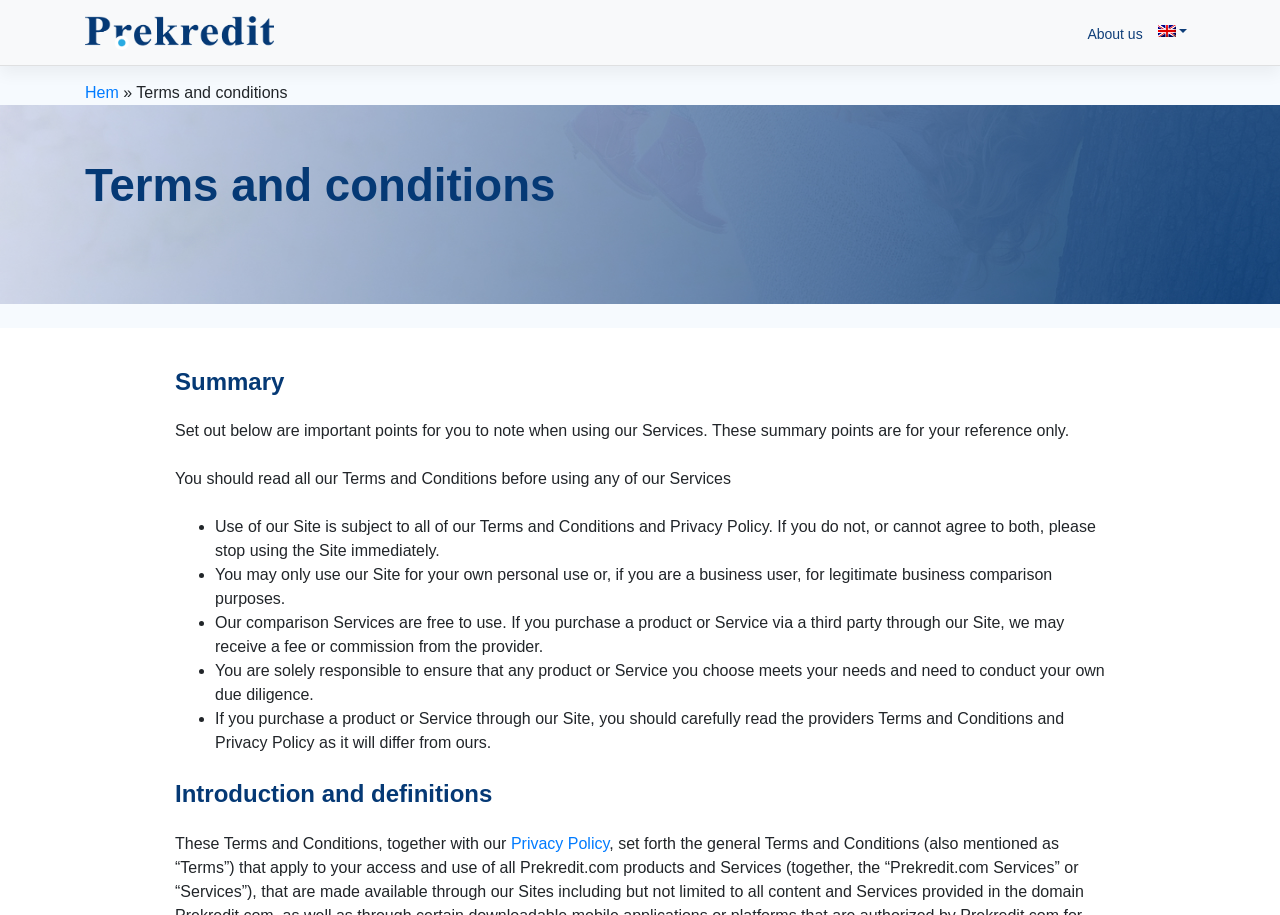Please provide a brief answer to the following inquiry using a single word or phrase:
What should users do before using the website's services?

Read Terms and Conditions